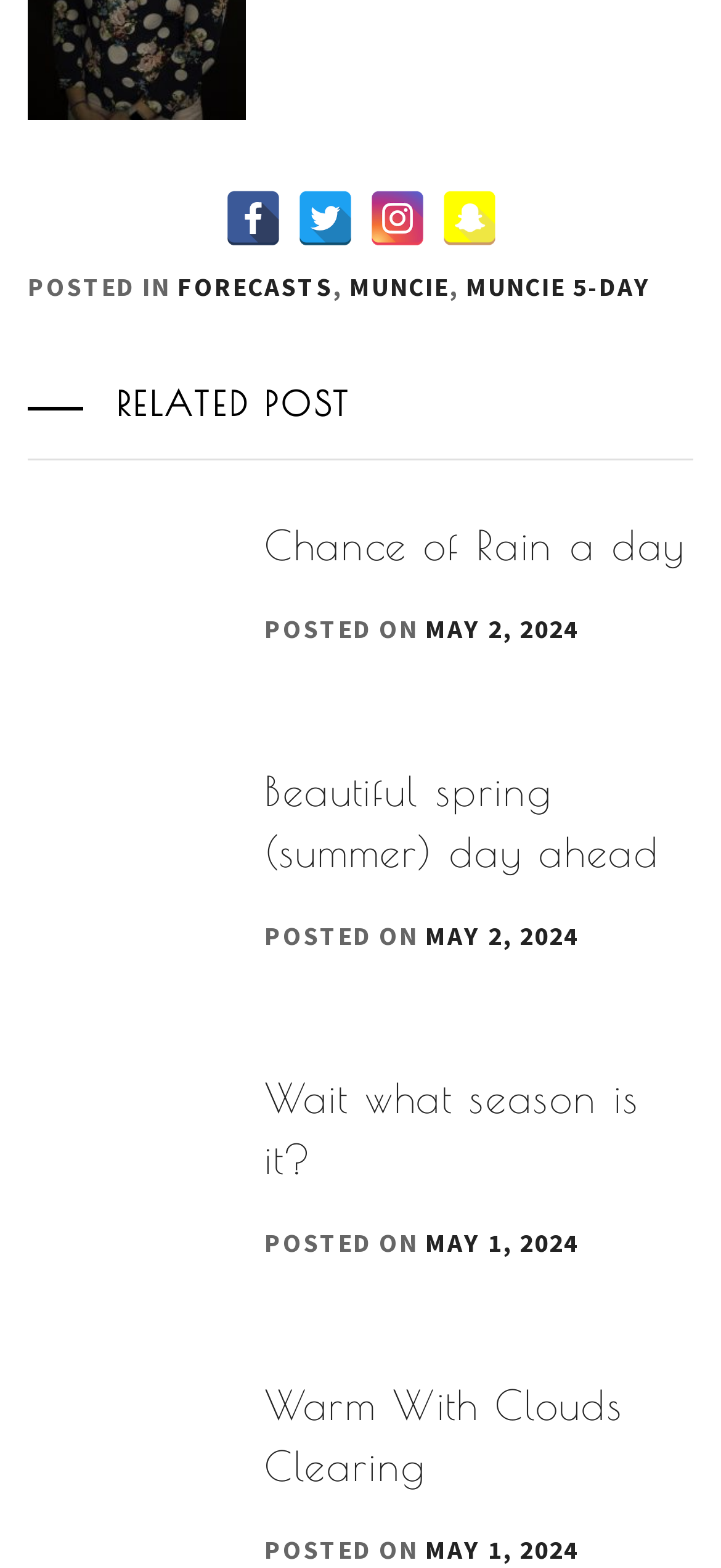Identify the bounding box coordinates of the region I need to click to complete this instruction: "Like the post".

None